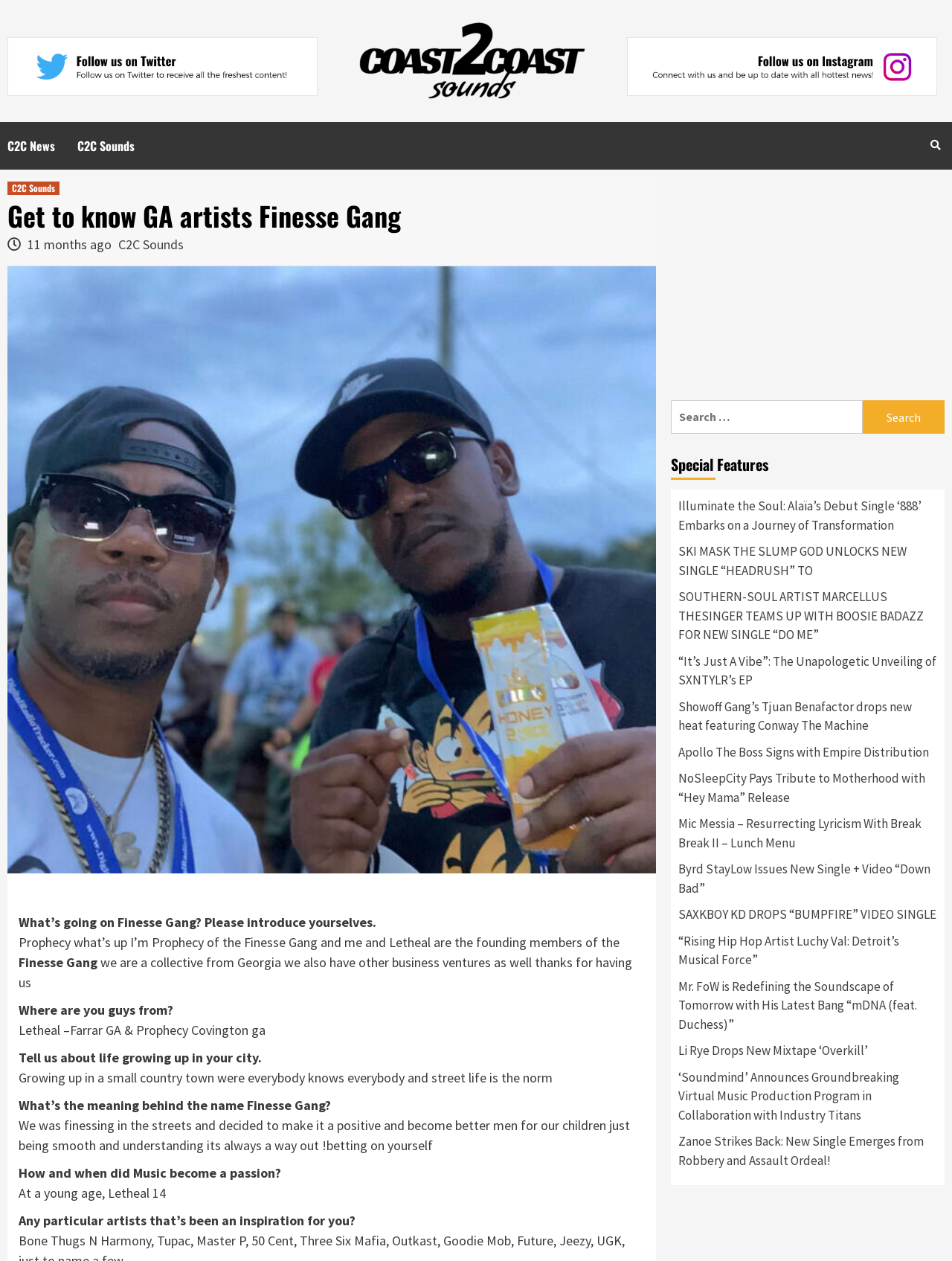Could you indicate the bounding box coordinates of the region to click in order to complete this instruction: "Search for something".

[0.705, 0.317, 0.906, 0.344]